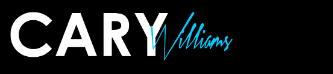Describe all the elements in the image with great detail.

The image showcases the name "Cary Williams" prominently displayed in an elegant font. The first name "CARY" is stylized in bold uppercase letters, while "Williams" is rendered in a more flowing script, featuring a striking blue color that adds vibrancy to the overall design. This graphic serves as a branding element, likely associated with Cary Williams, who is highlighted in the context of entrepreneurship and empowerment for women in business. The clean and modern aesthetic reflects a professional identity, suggesting a focus on creativity and innovation within the entrepreneurial space.